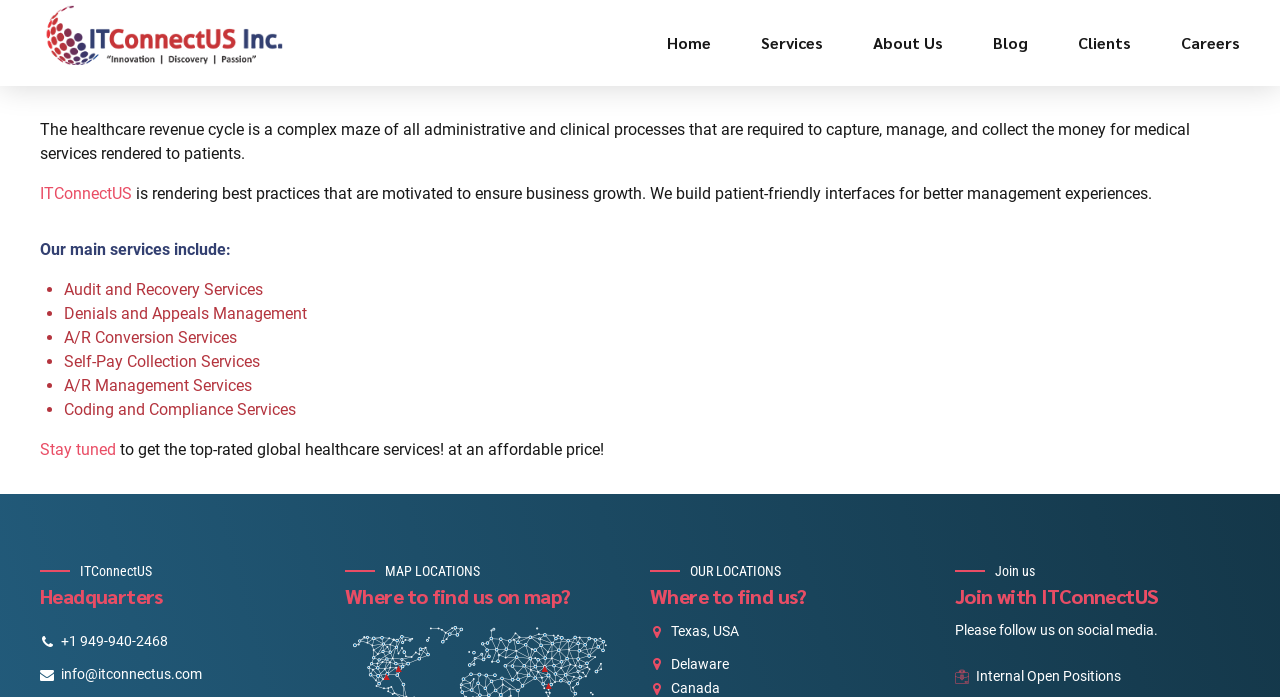What are the types of services offered under Audit and Recovery?
Please look at the screenshot and answer using one word or phrase.

Not mentioned